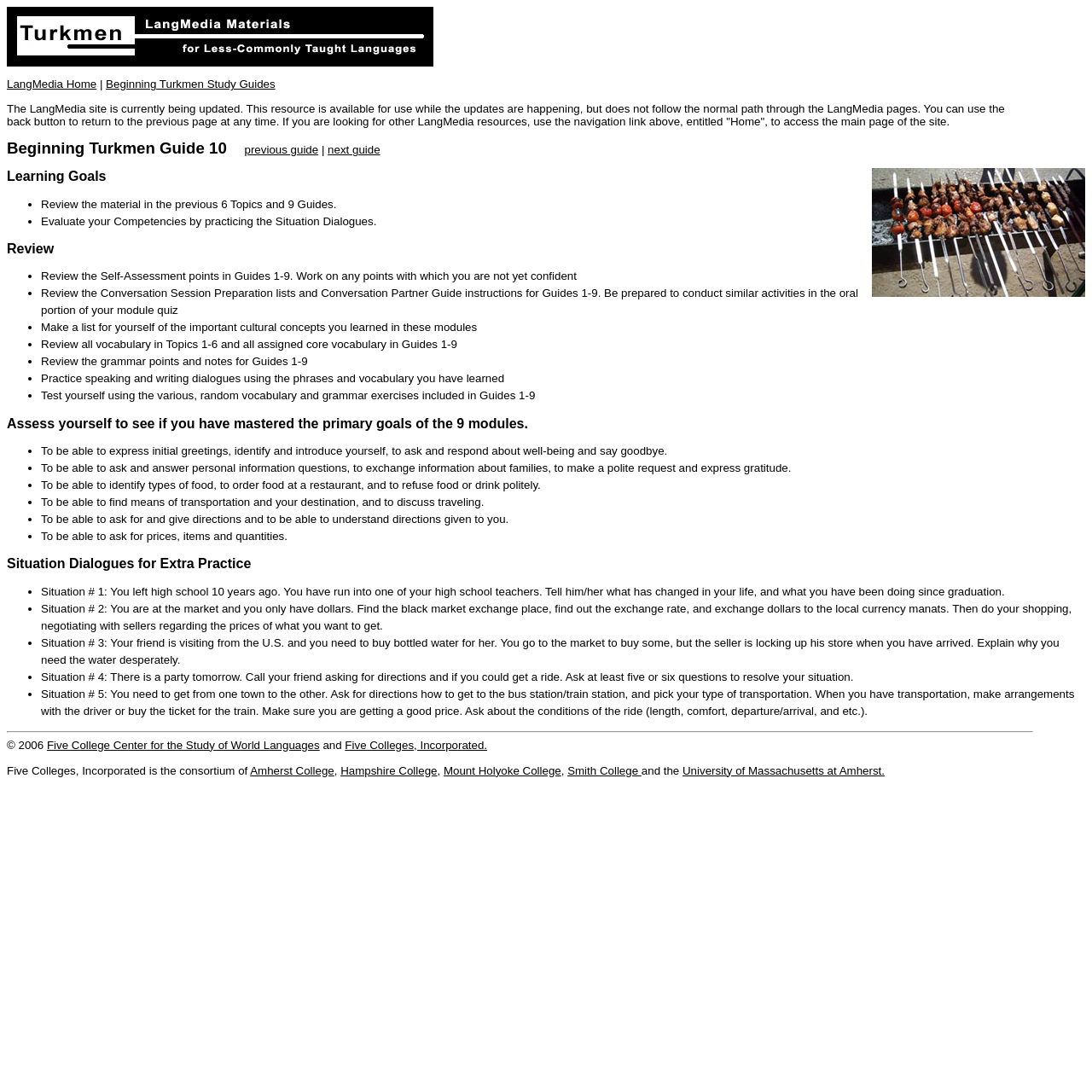Give a concise answer using one word or a phrase to the following question:
How many situation dialogues are provided for extra practice?

5